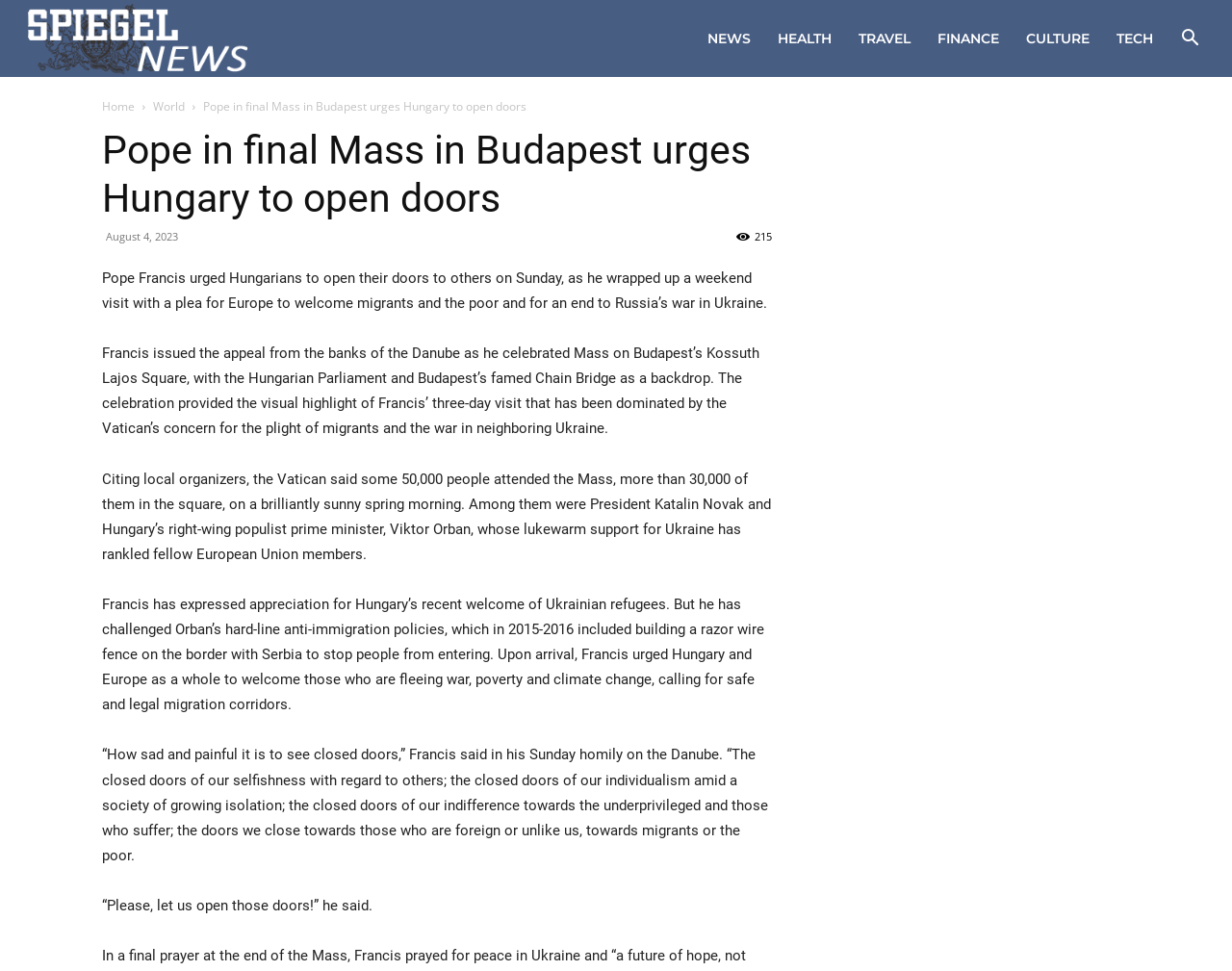Please identify the bounding box coordinates of the clickable area that will allow you to execute the instruction: "Click the Spiegel News link".

[0.016, 0.03, 0.208, 0.049]